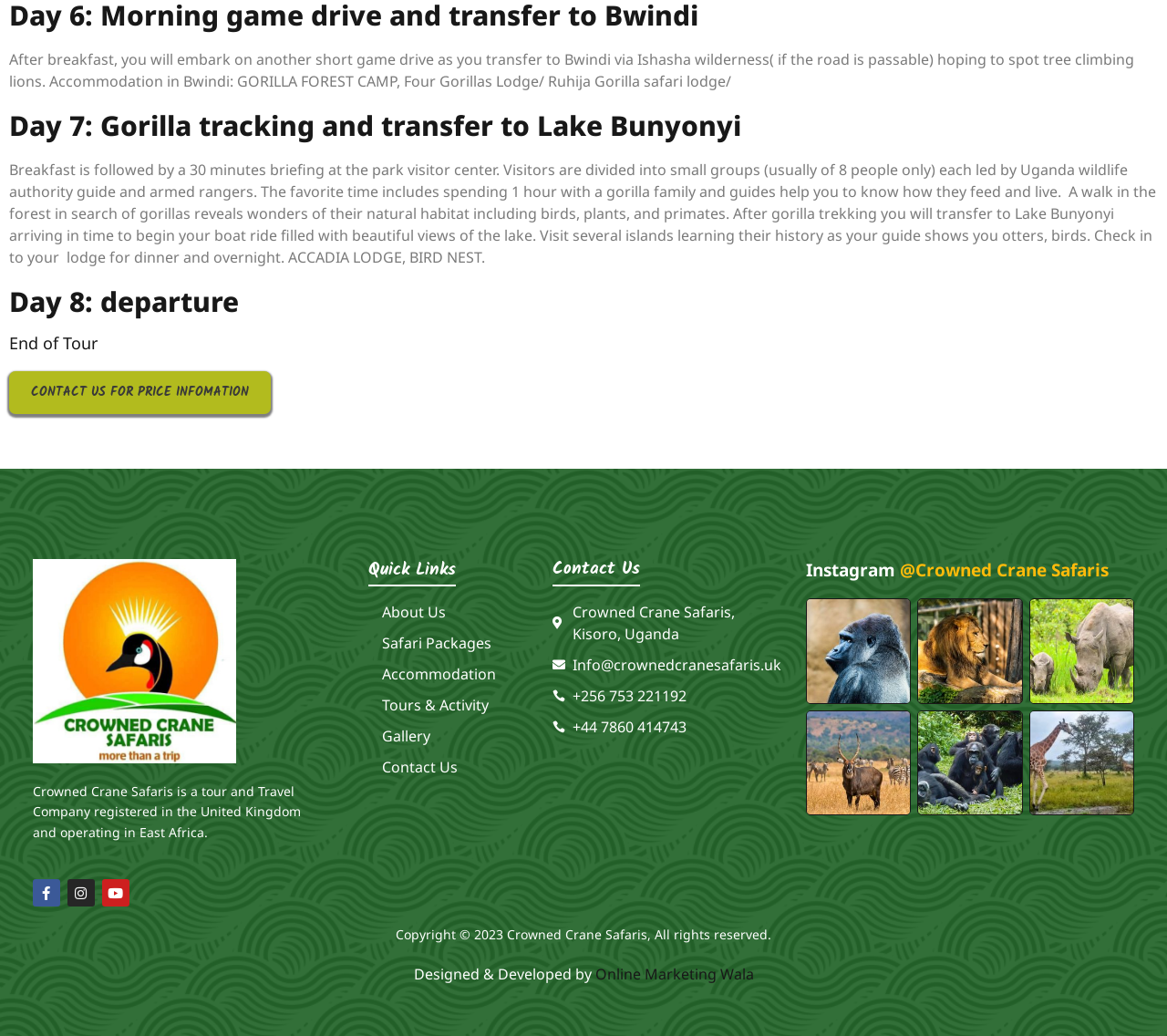Please identify the bounding box coordinates of the element I need to click to follow this instruction: "Call the number +256 753 221192".

[0.473, 0.661, 0.645, 0.682]